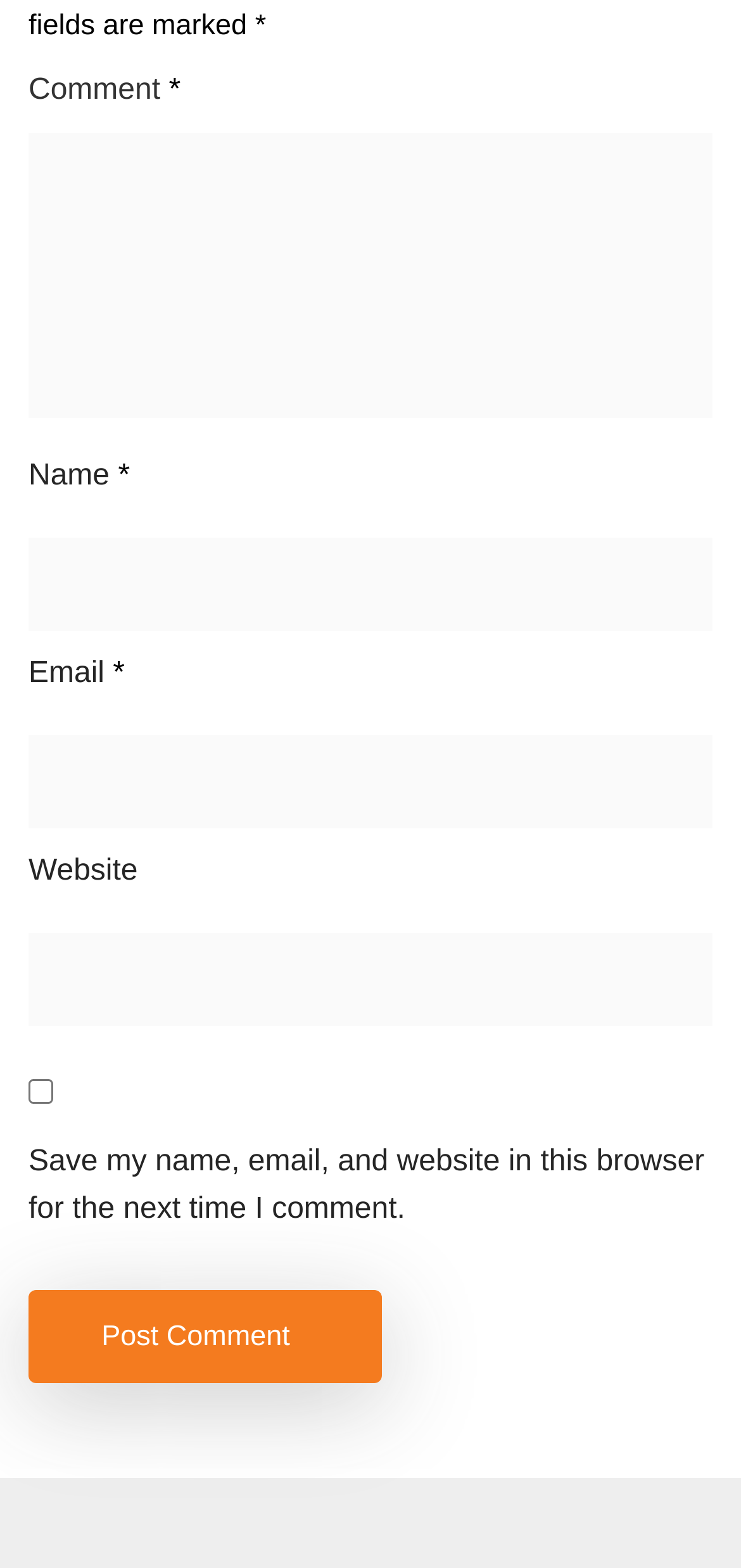What is the purpose of the textbox labeled 'Comment'?
Observe the image and answer the question with a one-word or short phrase response.

To enter a comment